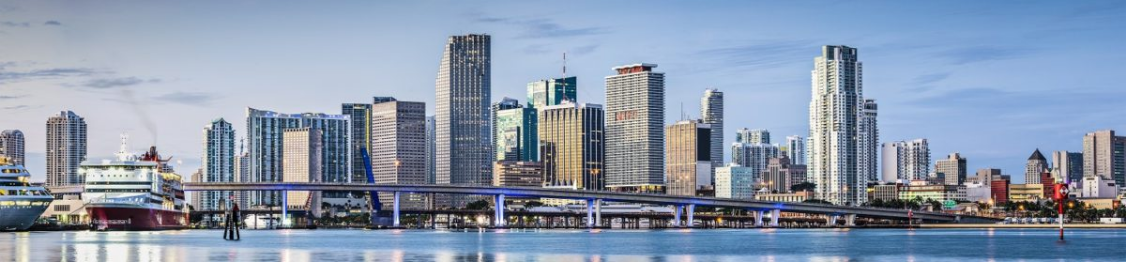What is the significance of the ship docked nearby?
Give a single word or phrase as your answer by examining the image.

Symbolizing Miami's status as a port city